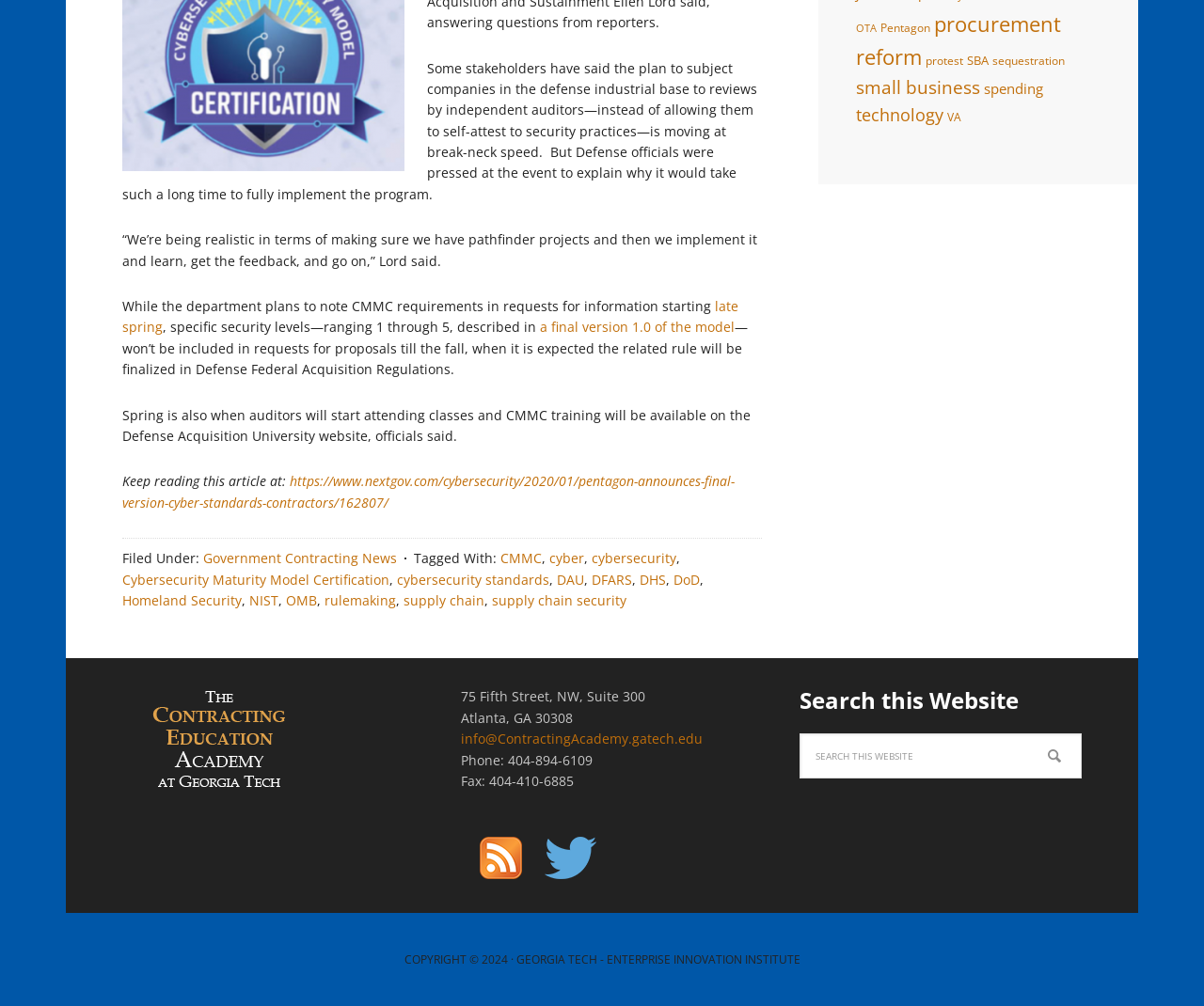Locate the bounding box coordinates of the UI element described by: "supply chain". The bounding box coordinates should consist of four float numbers between 0 and 1, i.e., [left, top, right, bottom].

[0.335, 0.588, 0.402, 0.606]